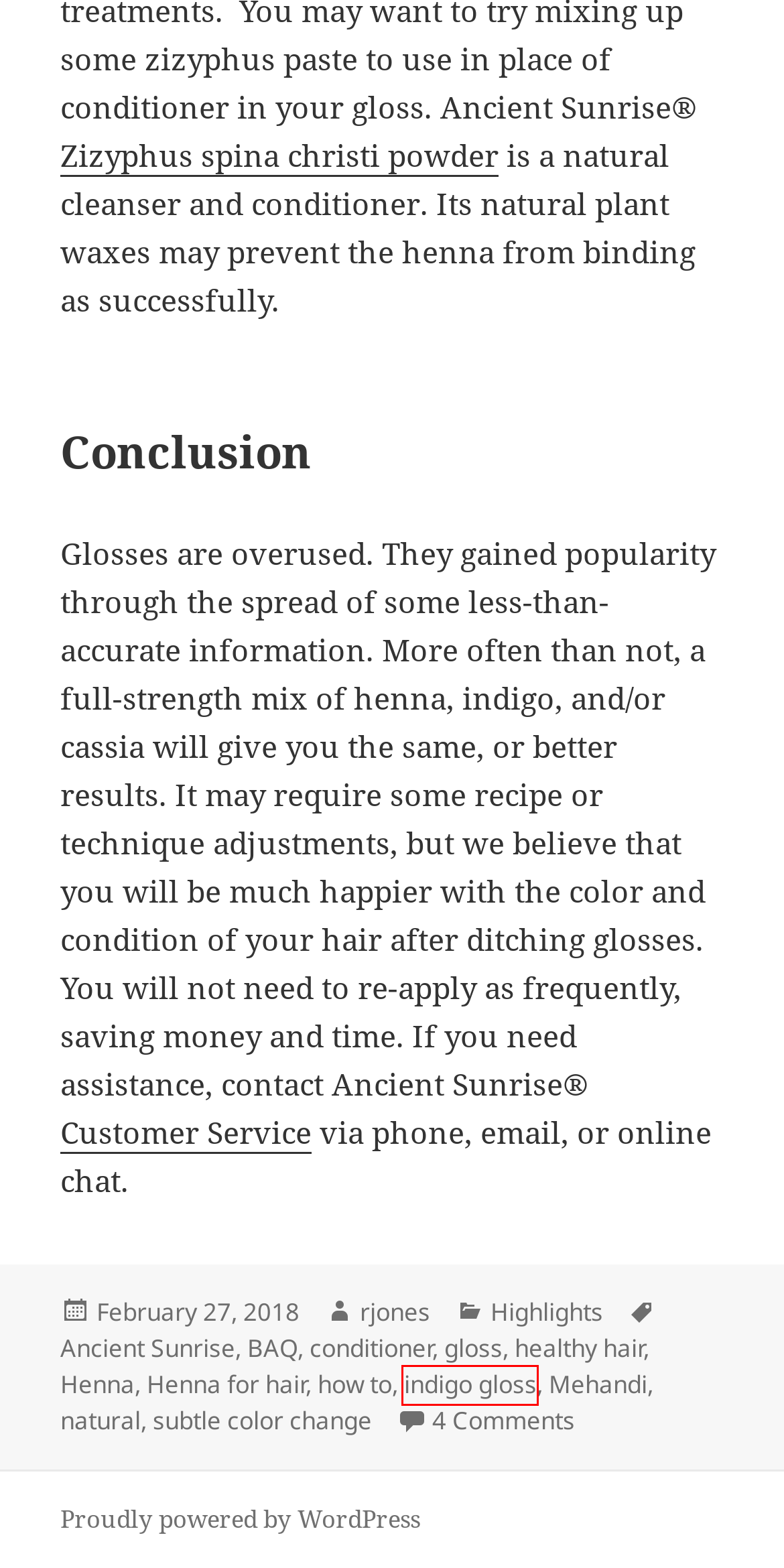Observe the webpage screenshot and focus on the red bounding box surrounding a UI element. Choose the most appropriate webpage description that corresponds to the new webpage after clicking the element in the bounding box. Here are the candidates:
A. Henna for hair Archives - Ancient Sunrise
B. Henna Archives - Ancient Sunrise
C. Highlights Archives - Ancient Sunrise
D. Henna Gloss Myths
E. subtle color change Archives - Ancient Sunrise
F. natural Archives - Ancient Sunrise
G. indigo gloss Archives - Ancient Sunrise
H. rjones, Author at Ancient Sunrise

G